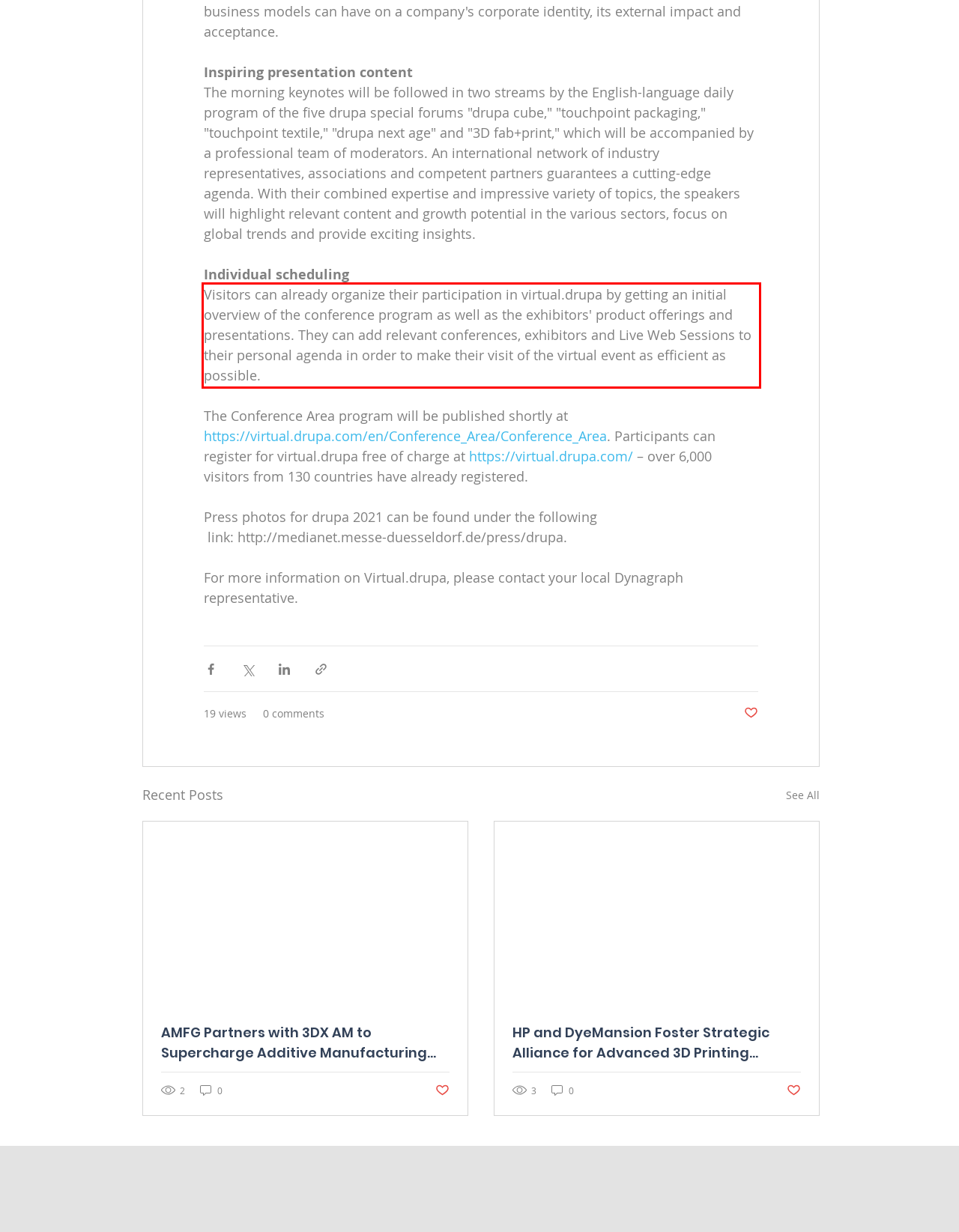Given the screenshot of a webpage, identify the red rectangle bounding box and recognize the text content inside it, generating the extracted text.

Visitors can already organize their participation in virtual.drupa by getting an initial overview of the conference program as well as the exhibitors' product offerings and presentations. They can add relevant conferences, exhibitors and Live Web Sessions to their personal agenda in order to make their visit of the virtual event as efficient as possible.